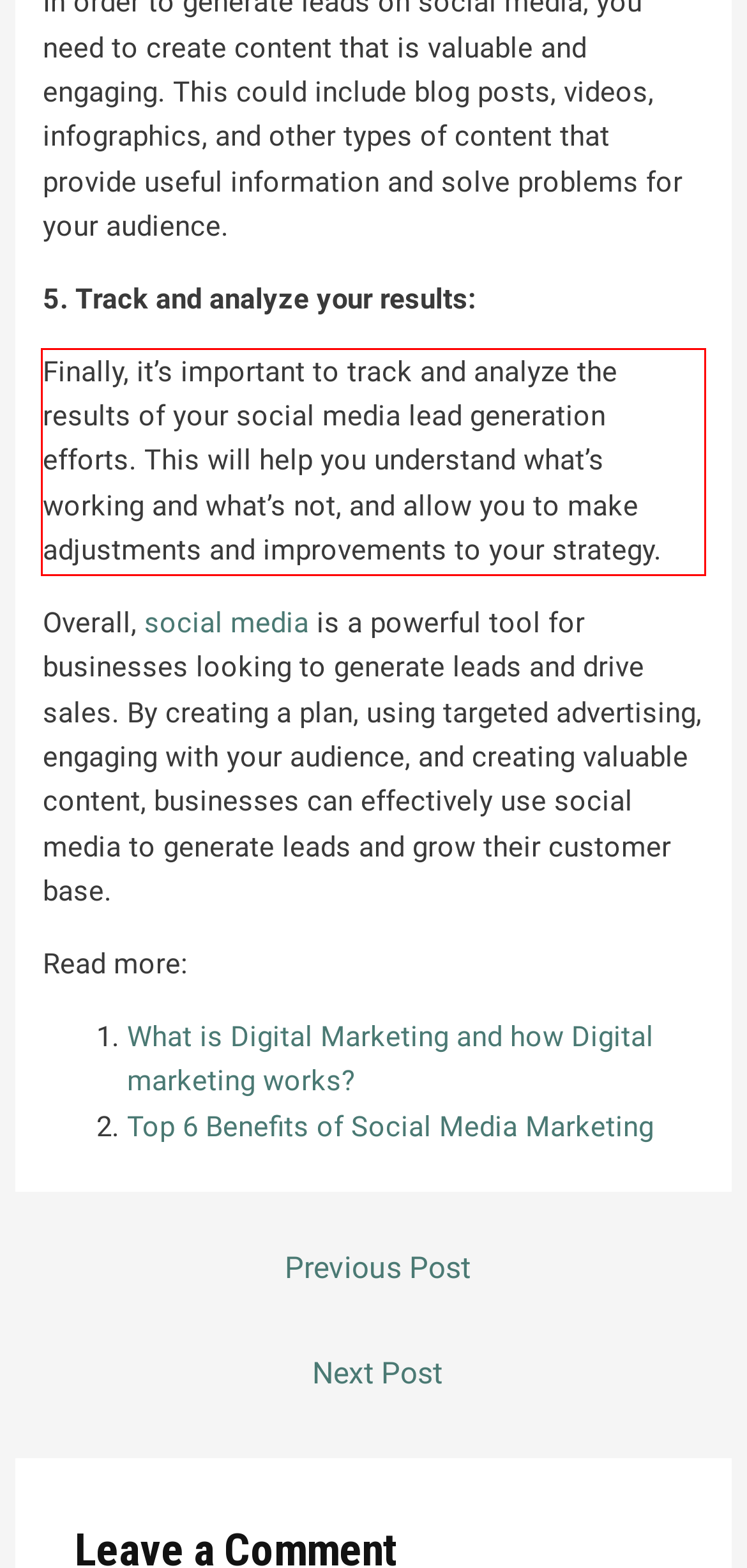Examine the screenshot of the webpage, locate the red bounding box, and perform OCR to extract the text contained within it.

Finally, it’s important to track and analyze the results of your social media lead generation efforts. This will help you understand what’s working and what’s not, and allow you to make adjustments and improvements to your strategy.